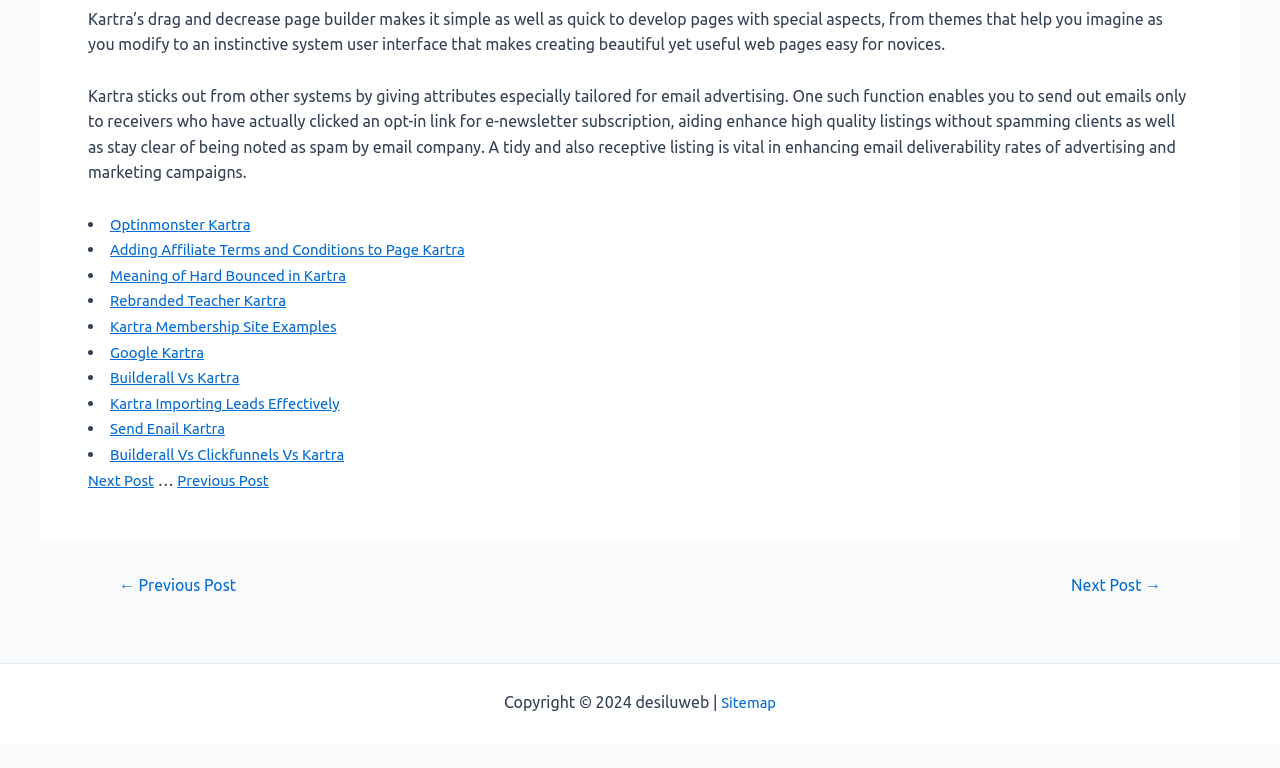What are the links listed under the text?
Using the image, elaborate on the answer with as much detail as possible.

The links listed under the text are related to Kartra, including topics such as Optinmonster Kartra, Adding Affiliate Terms and Conditions to Page Kartra, and more.